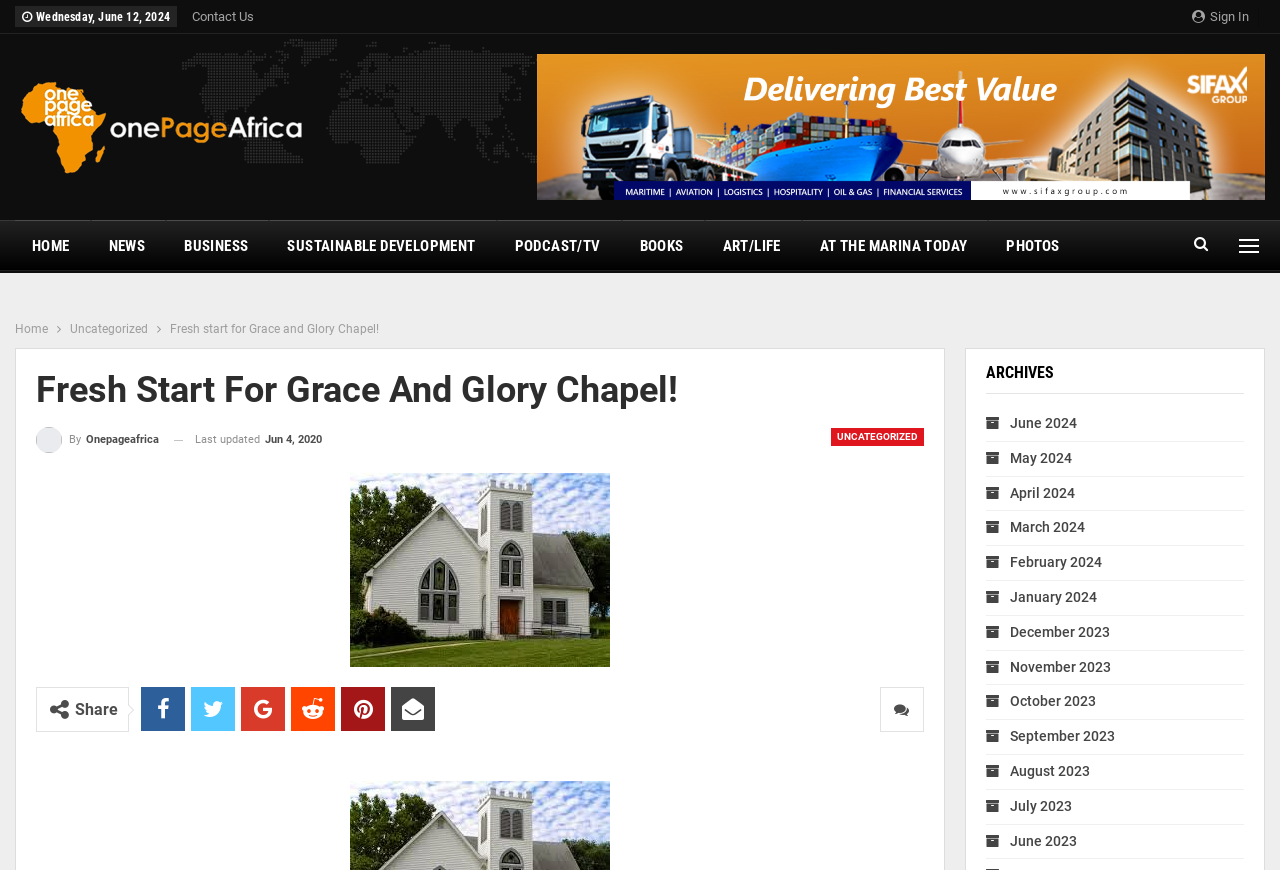Identify the bounding box coordinates of the area you need to click to perform the following instruction: "Share on Facebook".

None